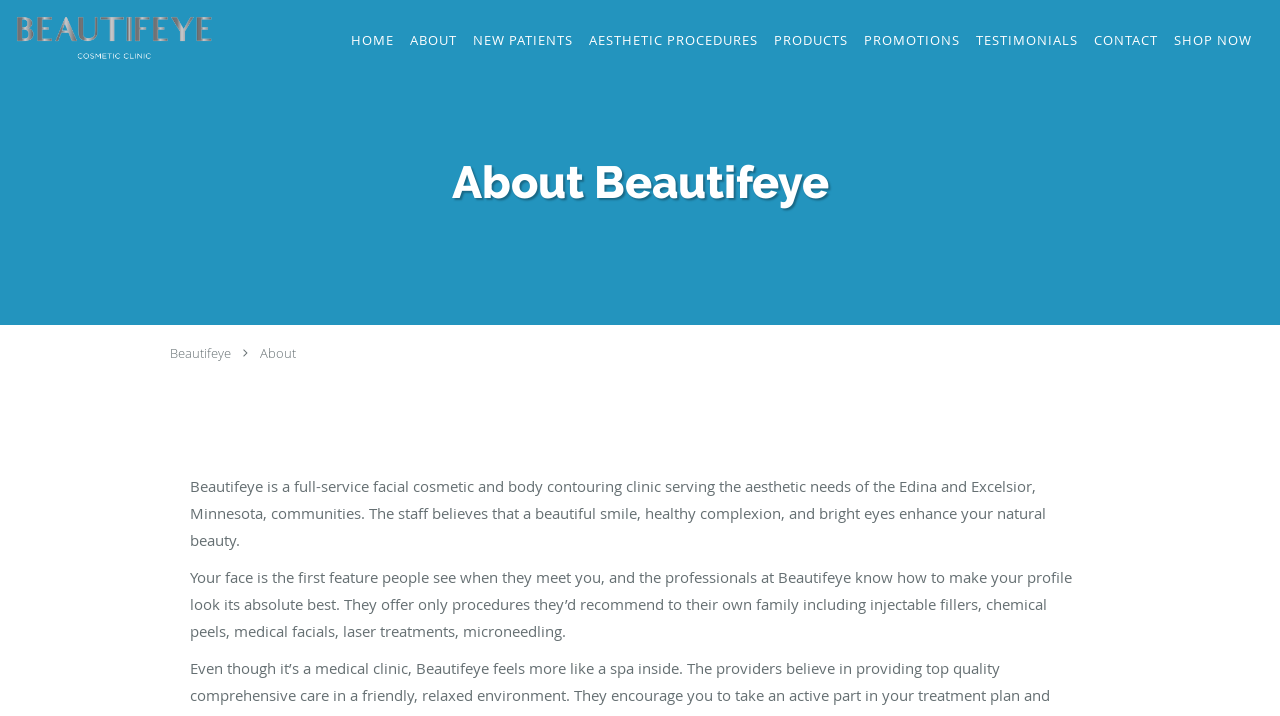Where is Beautifeye located?
Using the information from the image, answer the question thoroughly.

The webpage states that Beautifeye serves the aesthetic needs of the Edina and Excelsior, Minnesota, communities, indicating that the clinic is located in these areas.